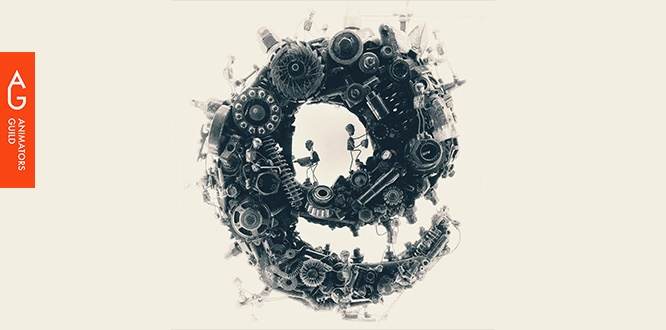What is the theme of the artwork?
Based on the image, respond with a single word or phrase.

fusion of technology and creativity